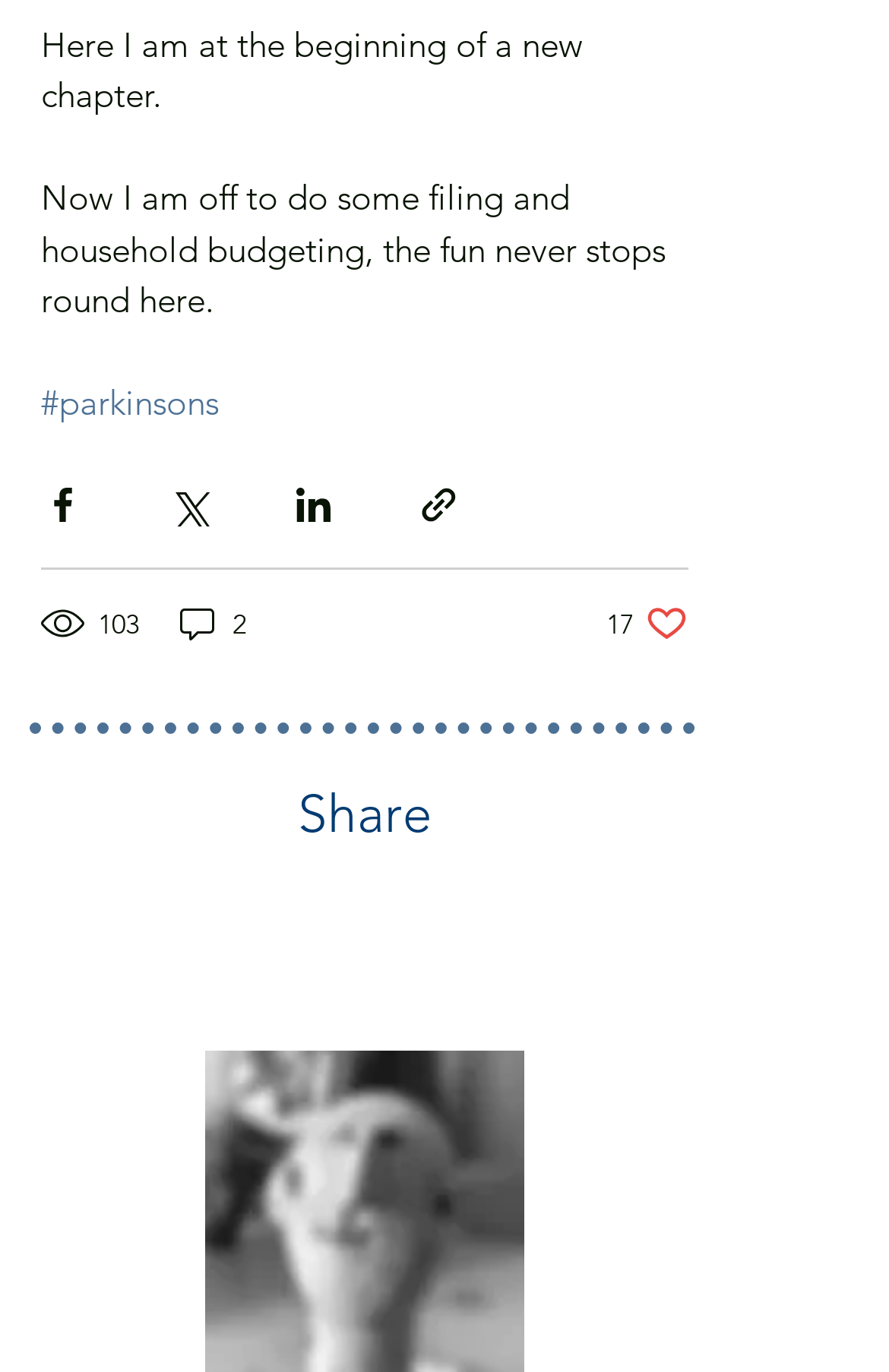How many social media platforms are available for sharing?
Using the image, answer in one word or phrase.

4